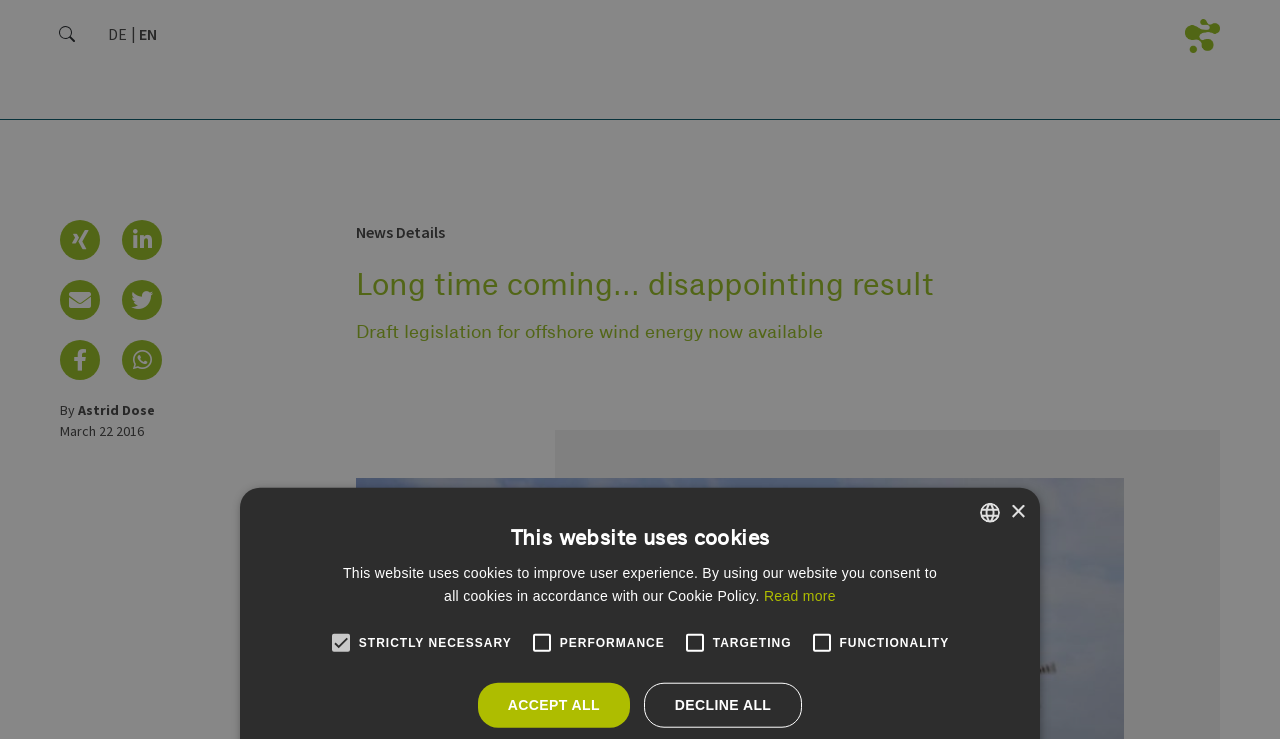Provide the bounding box coordinates for the area that should be clicked to complete the instruction: "Read the news details".

[0.278, 0.298, 0.876, 0.33]